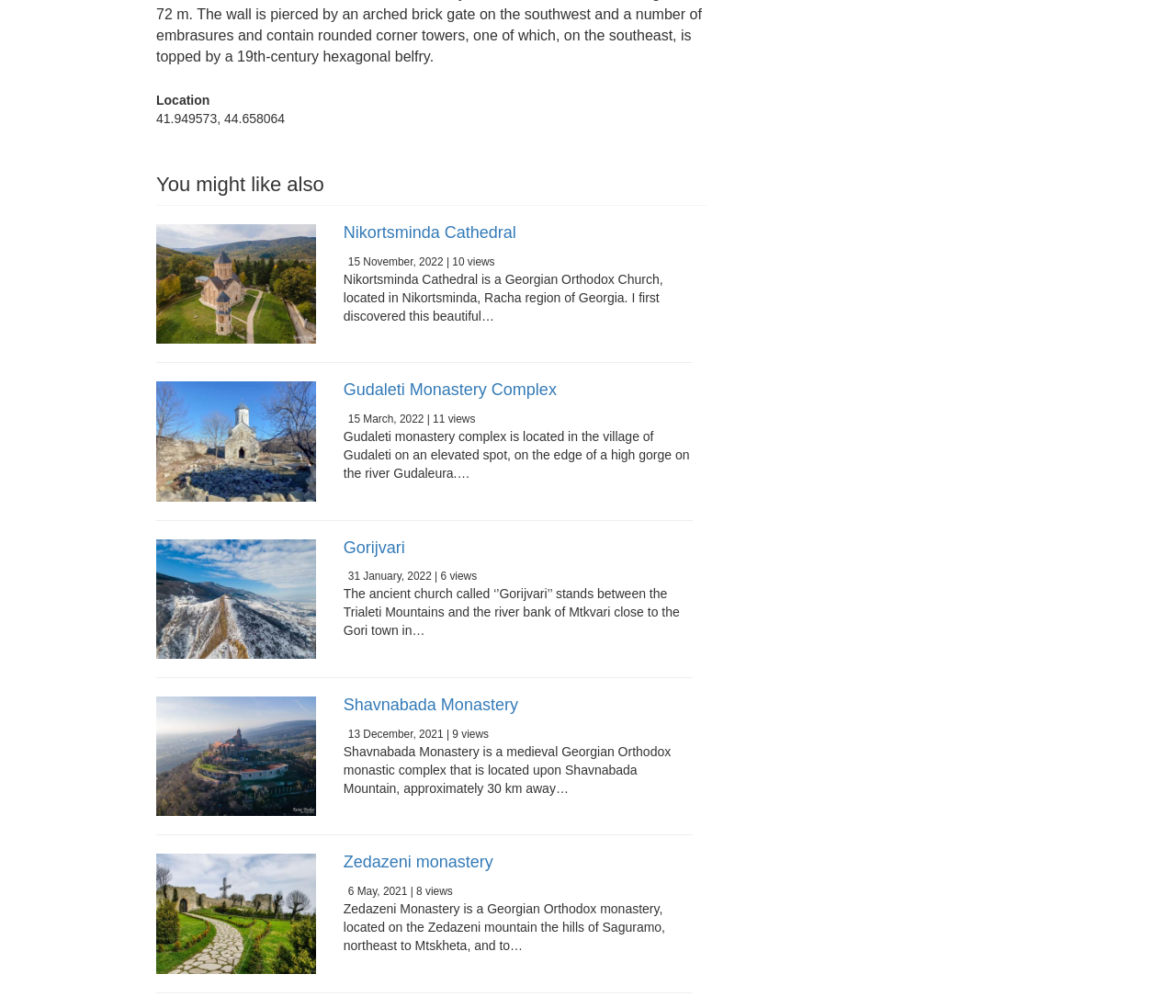Provide the bounding box coordinates for the UI element that is described as: "Nikortsminda Cathedral".

[0.292, 0.221, 0.439, 0.24]